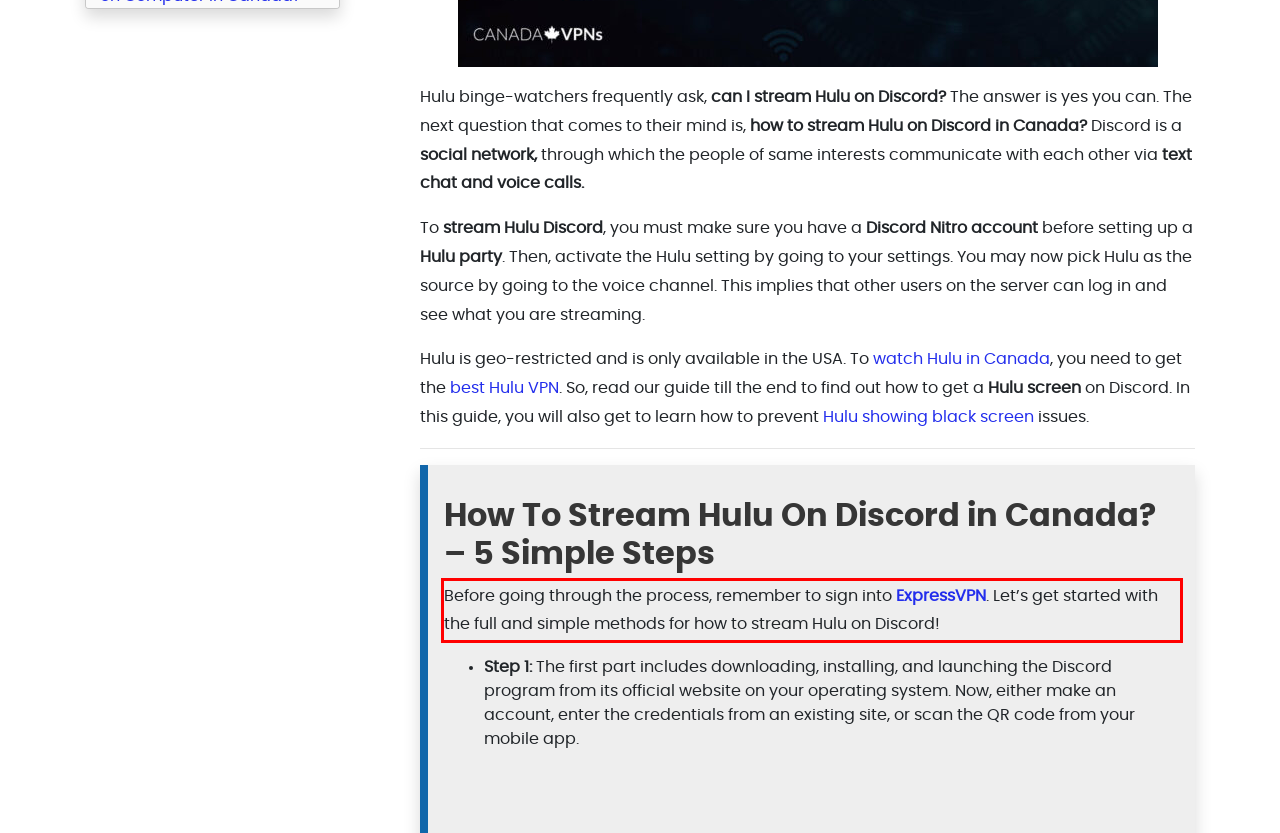In the given screenshot, locate the red bounding box and extract the text content from within it.

Before going through the process, remember to sign into ExpressVPN. Let’s get started with the full and simple methods for how to stream Hulu on Discord!